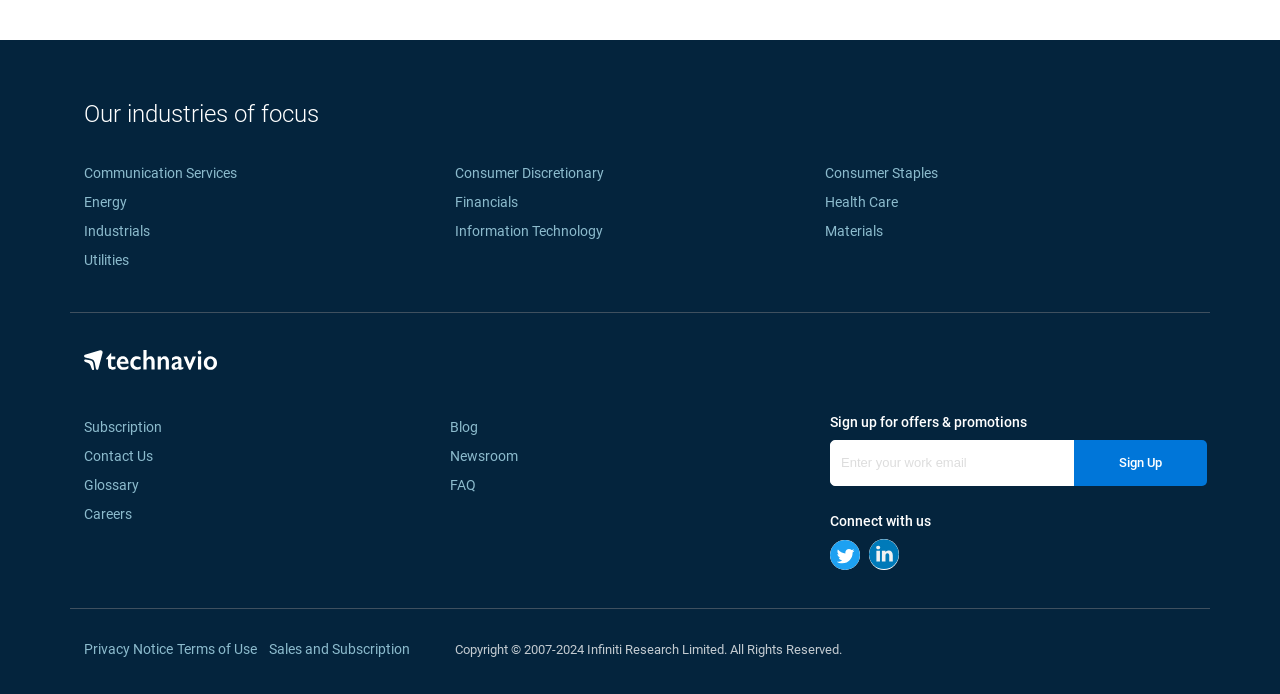Identify the bounding box coordinates of the region that needs to be clicked to carry out this instruction: "View the Glossary". Provide these coordinates as four float numbers ranging from 0 to 1, i.e., [left, top, right, bottom].

[0.066, 0.687, 0.109, 0.71]